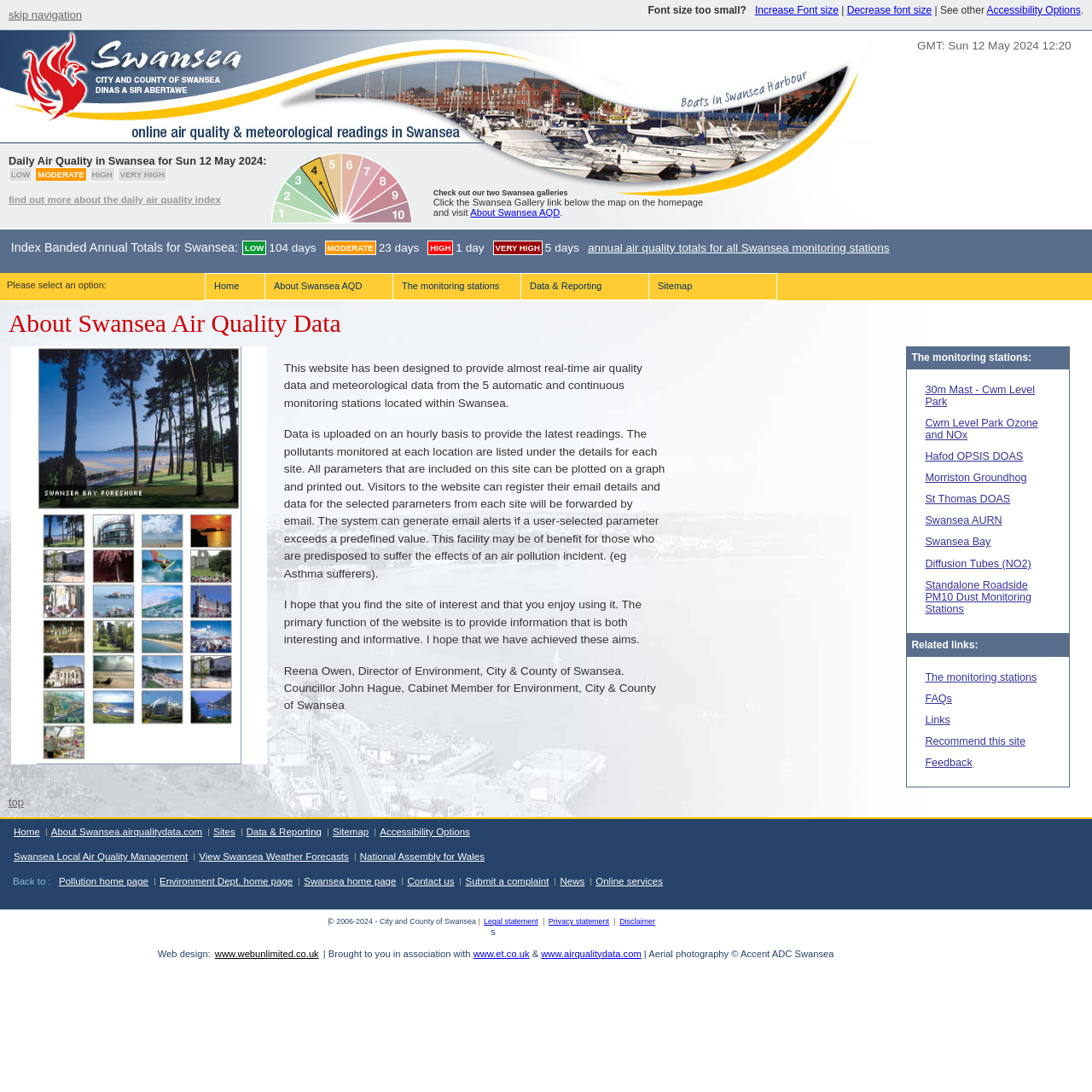Using floating point numbers between 0 and 1, provide the bounding box coordinates in the format (top-left x, top-left y, bottom-right x, bottom-right y). Locate the UI element described here: Swansea Local Air Quality Management

[0.012, 0.78, 0.172, 0.789]